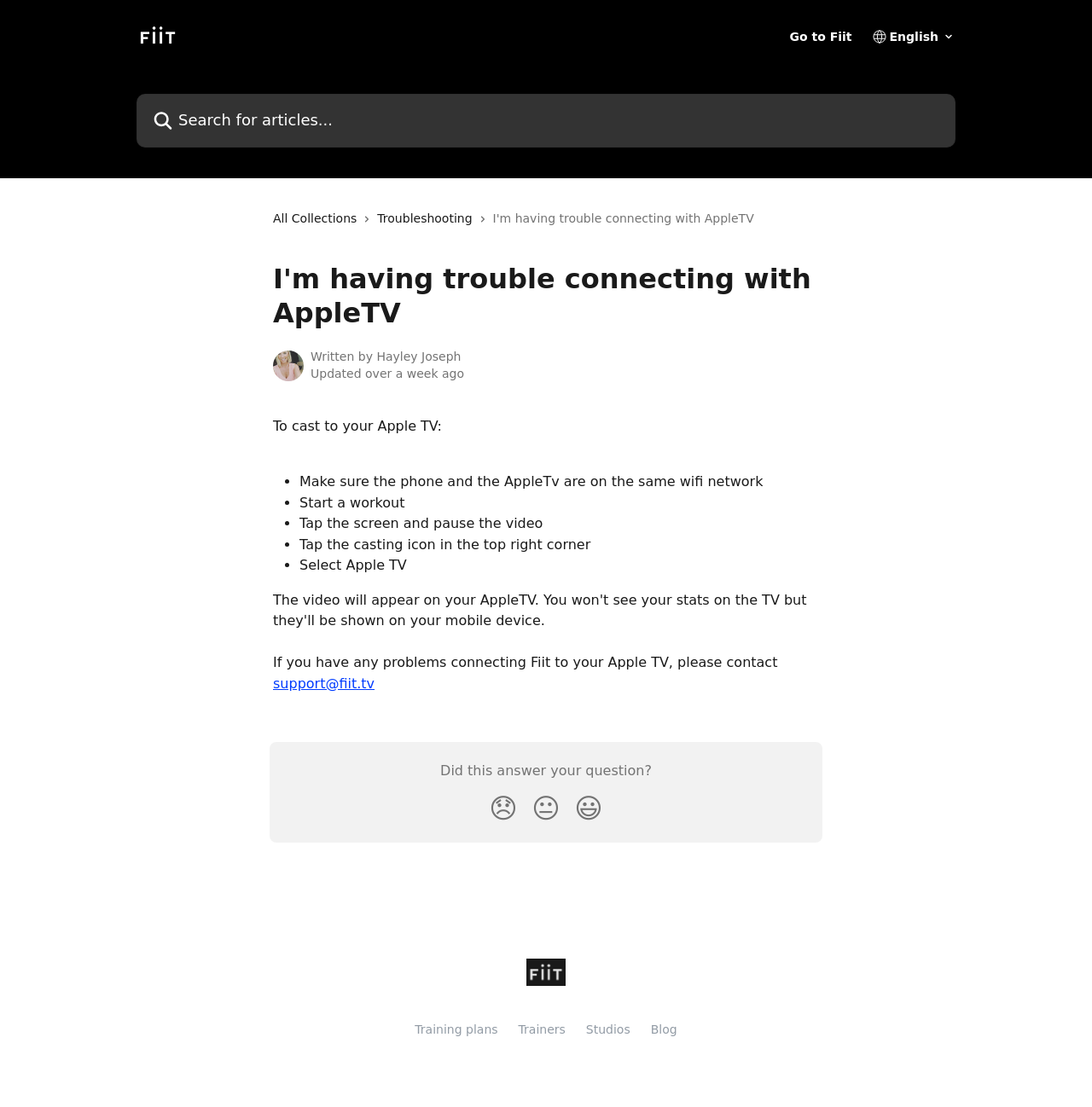Identify the bounding box coordinates of the region that should be clicked to execute the following instruction: "Click on Troubleshooting".

[0.346, 0.189, 0.439, 0.206]